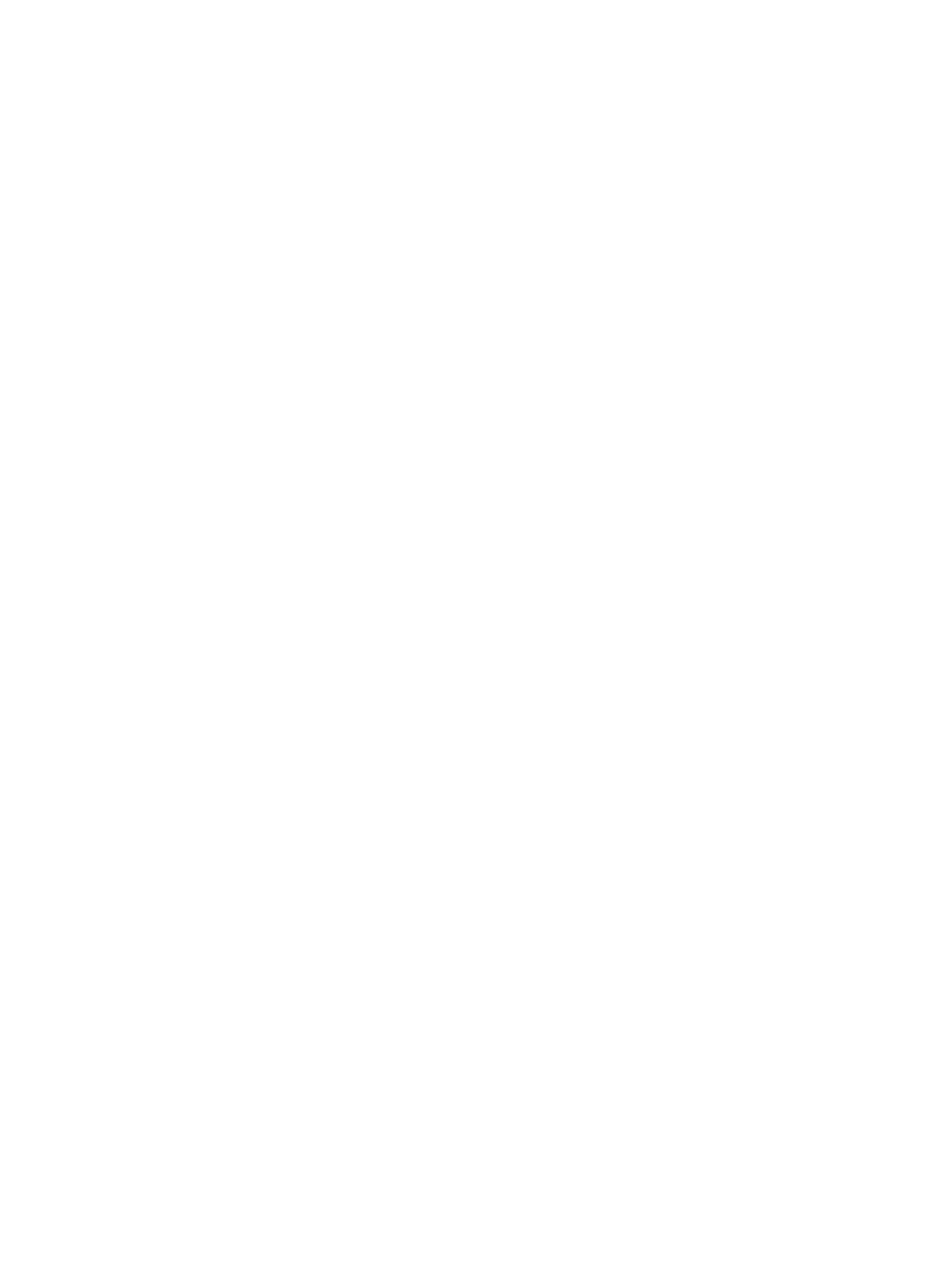Specify the bounding box coordinates (top-left x, top-left y, bottom-right x, bottom-right y) of the UI element in the screenshot that matches this description: News Desk

[0.754, 0.852, 0.973, 0.878]